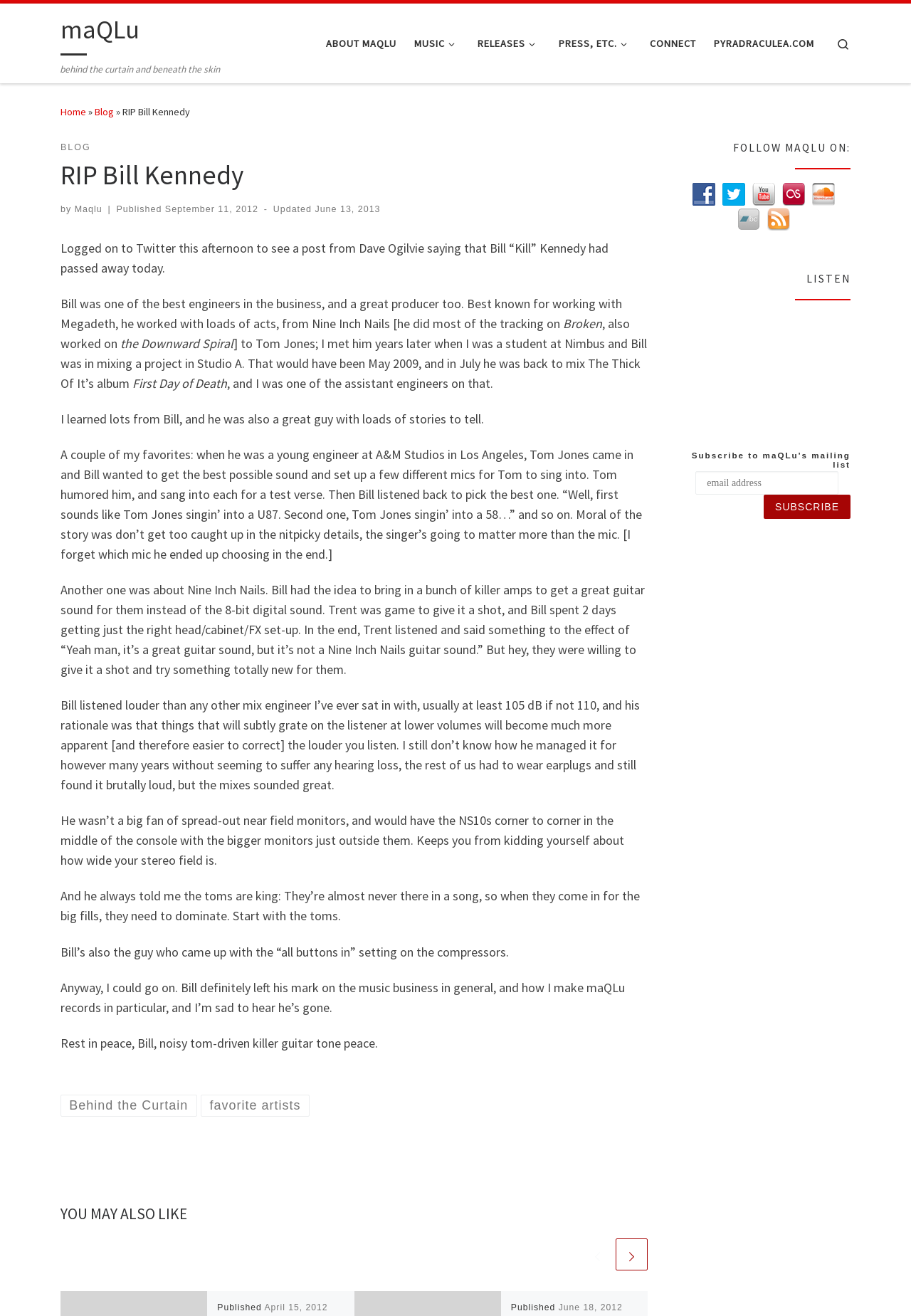Using the description: "Connect", identify the bounding box of the corresponding UI element in the screenshot.

[0.708, 0.022, 0.769, 0.044]